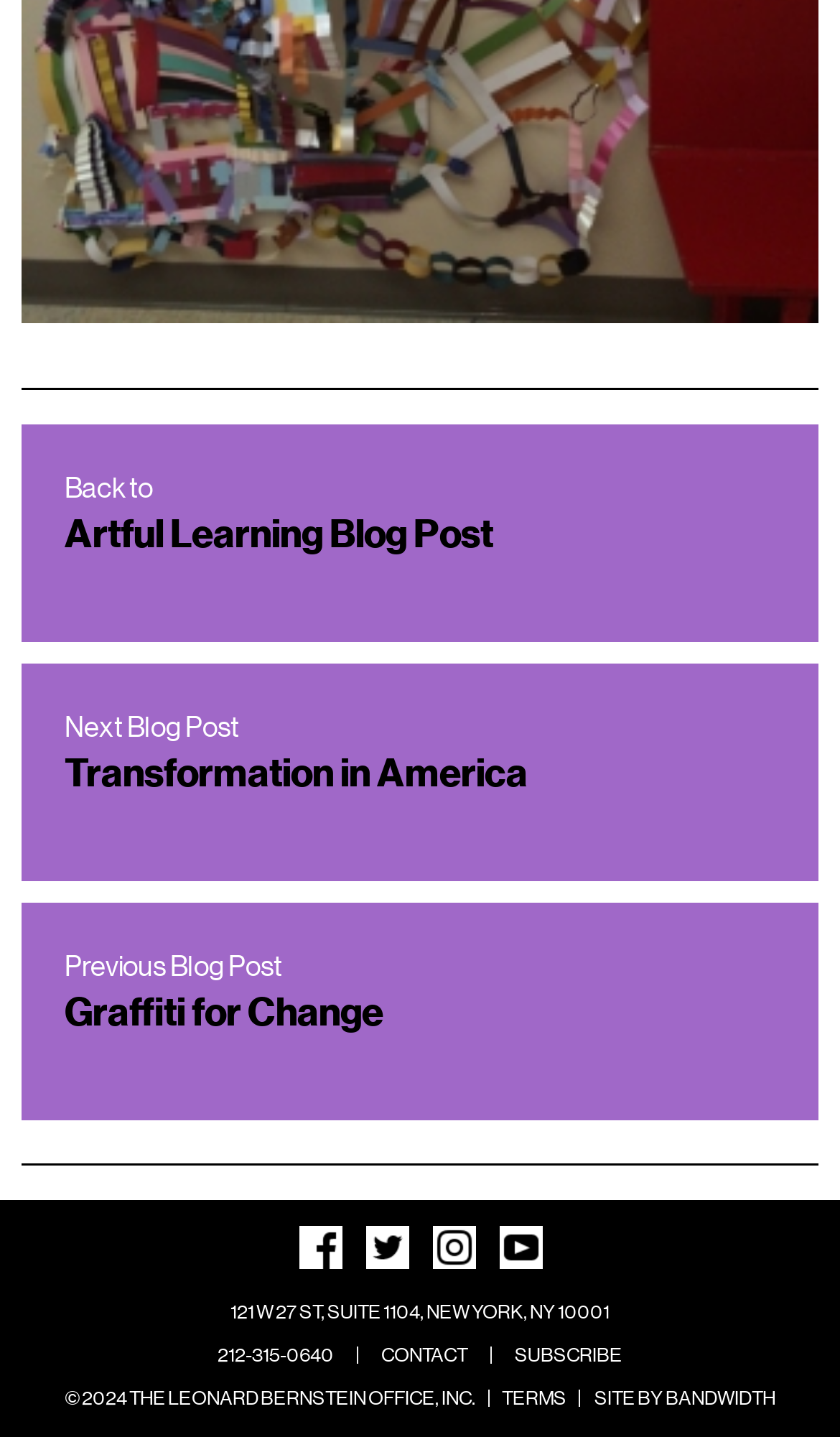Can you pinpoint the bounding box coordinates for the clickable element required for this instruction: "Subscribe to the newsletter"? The coordinates should be four float numbers between 0 and 1, i.e., [left, top, right, bottom].

[0.6, 0.928, 0.754, 0.958]